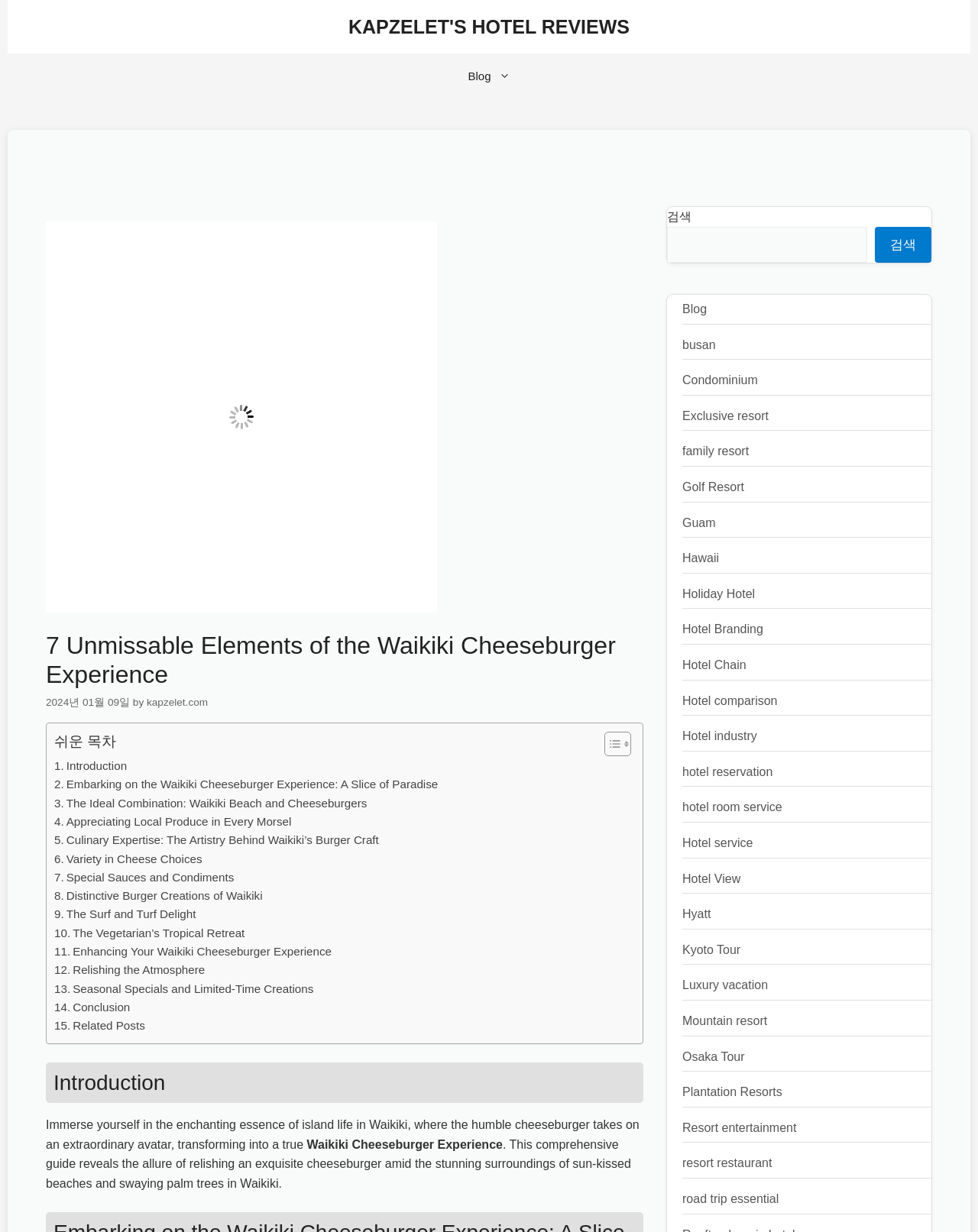Locate the bounding box coordinates of the region to be clicked to comply with the following instruction: "Read the introduction". The coordinates must be four float numbers between 0 and 1, in the form [left, top, right, bottom].

[0.047, 0.862, 0.658, 0.895]